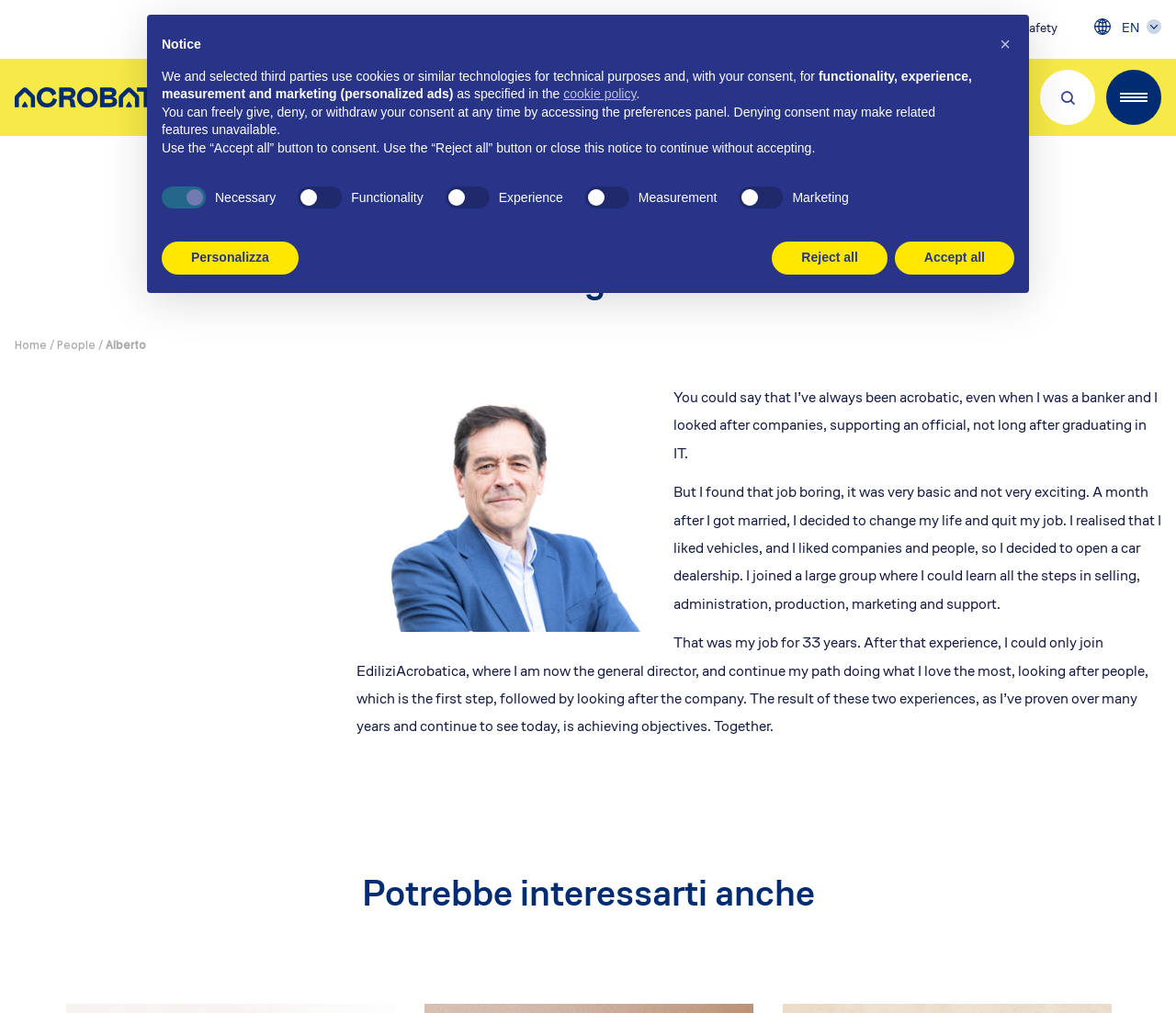Please find the bounding box for the following UI element description. Provide the coordinates in (top-left x, top-left y, bottom-right x, bottom-right y) format, with values between 0 and 1: About Us

[0.029, 0.238, 0.077, 0.251]